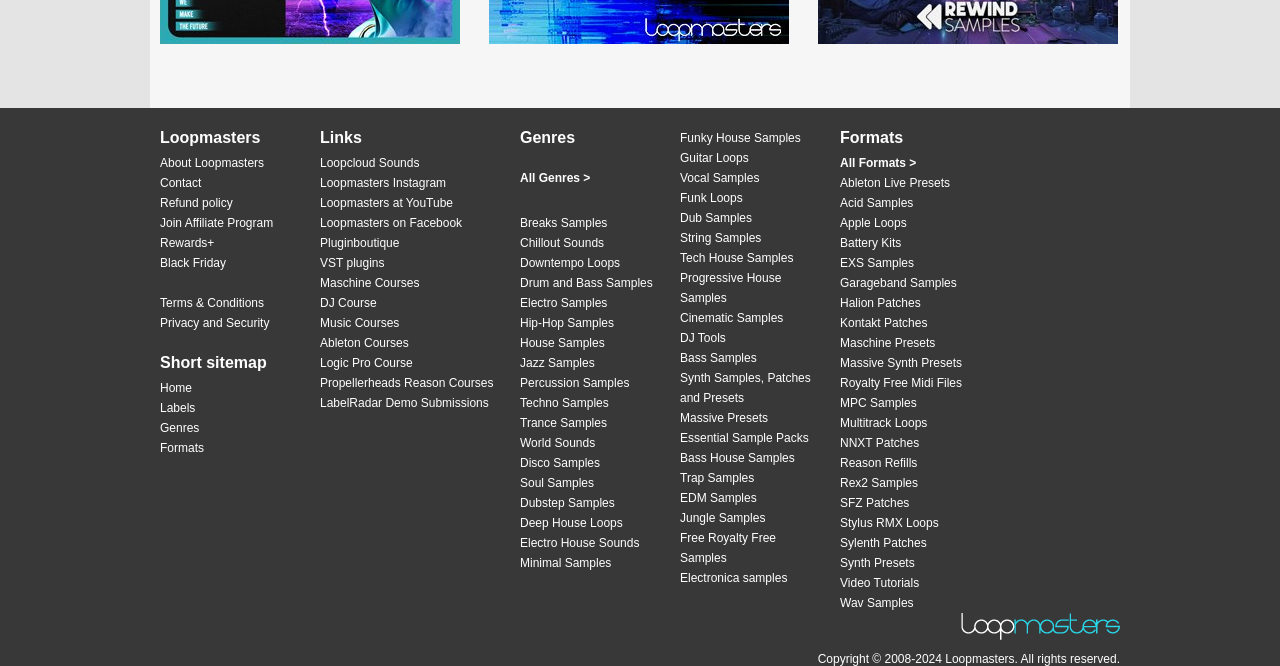Answer the following query concisely with a single word or phrase:
What types of music genres are available on the website?

Various genres